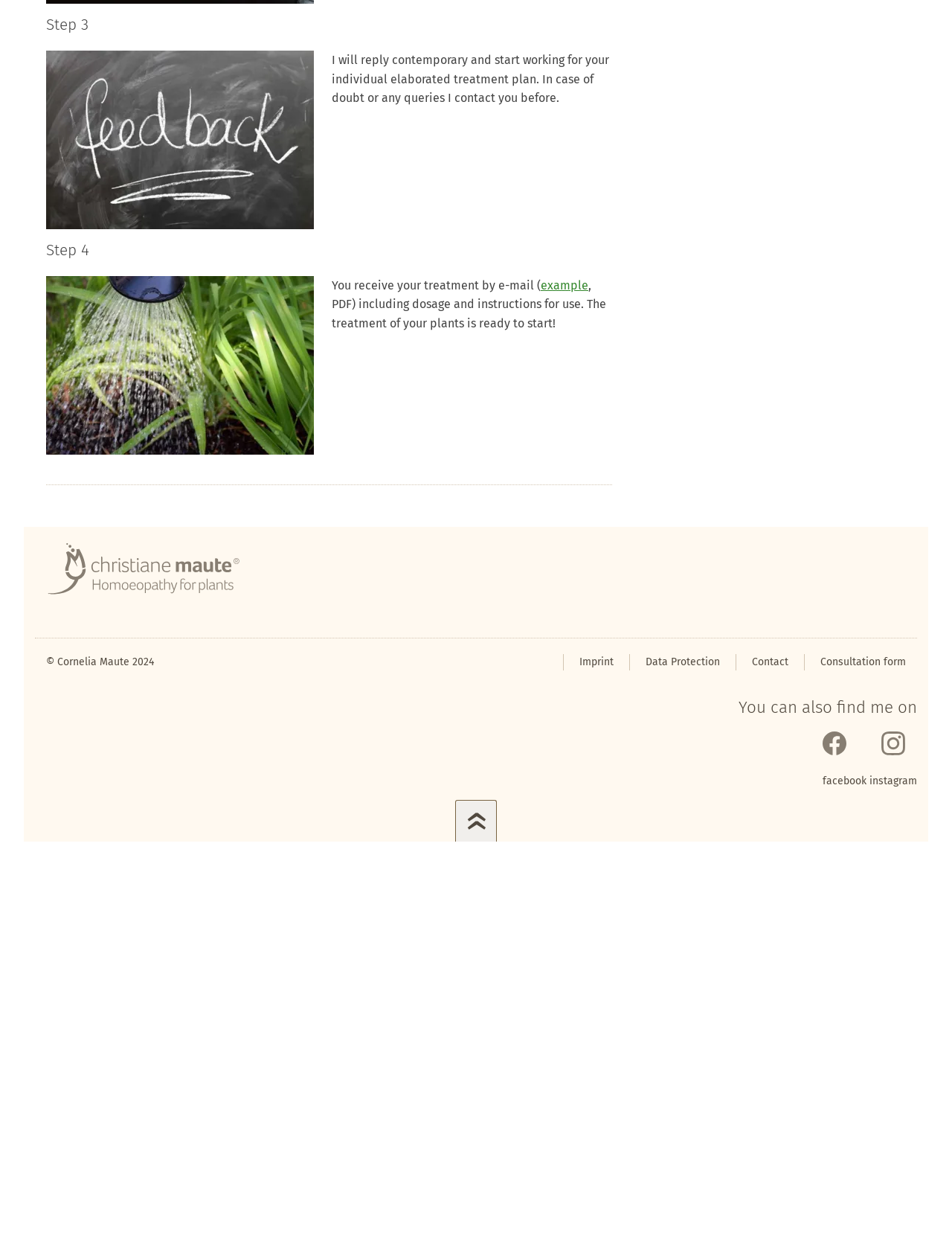Find the bounding box coordinates for the HTML element specified by: "Data Protection".

[0.678, 0.532, 0.756, 0.542]